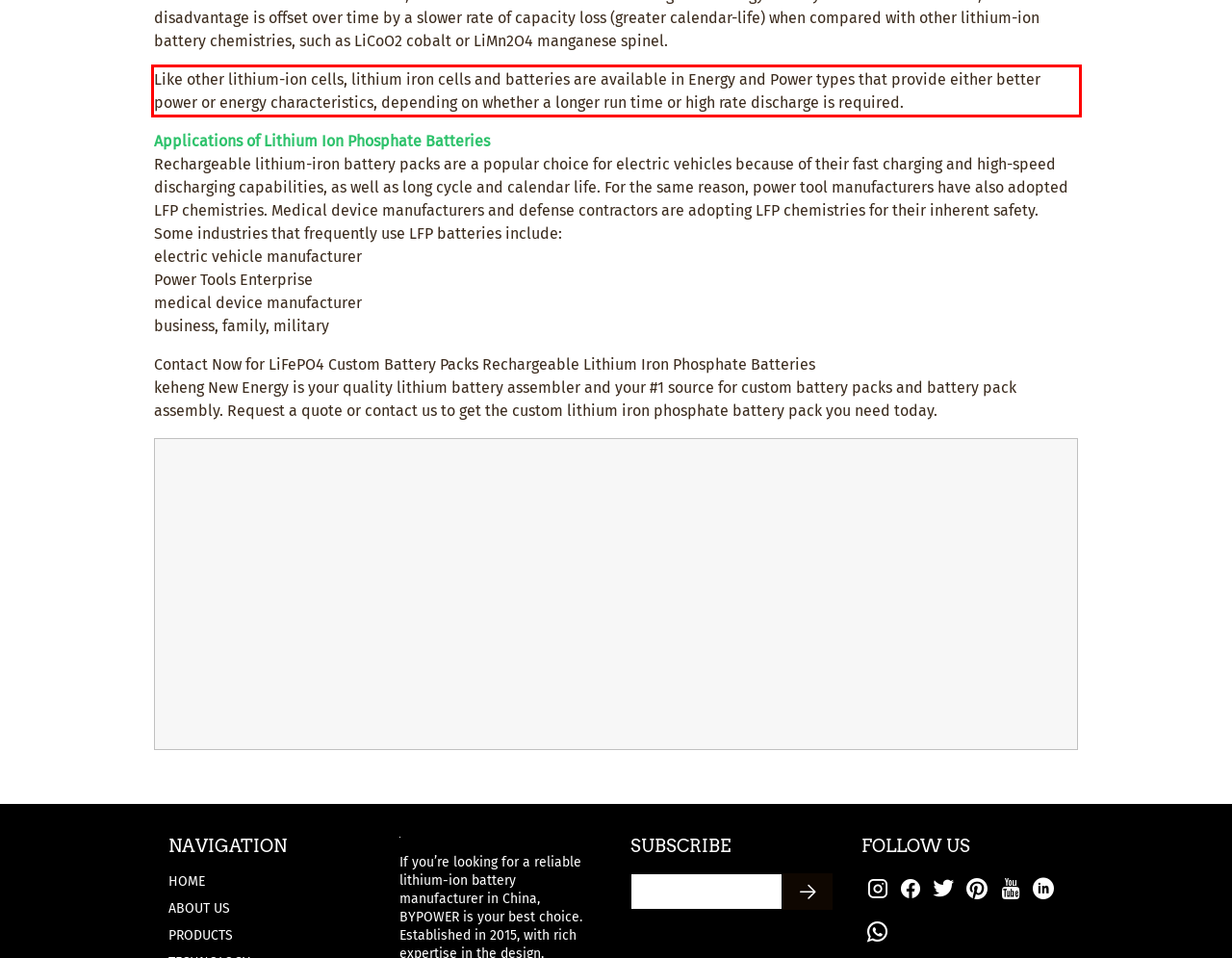You have a screenshot of a webpage with a red bounding box. Identify and extract the text content located inside the red bounding box.

Like other lithium-ion cells, lithium iron cells and batteries are available in Energy and Power types that provide either better power or energy characteristics, depending on whether a longer run time or high rate discharge is required.